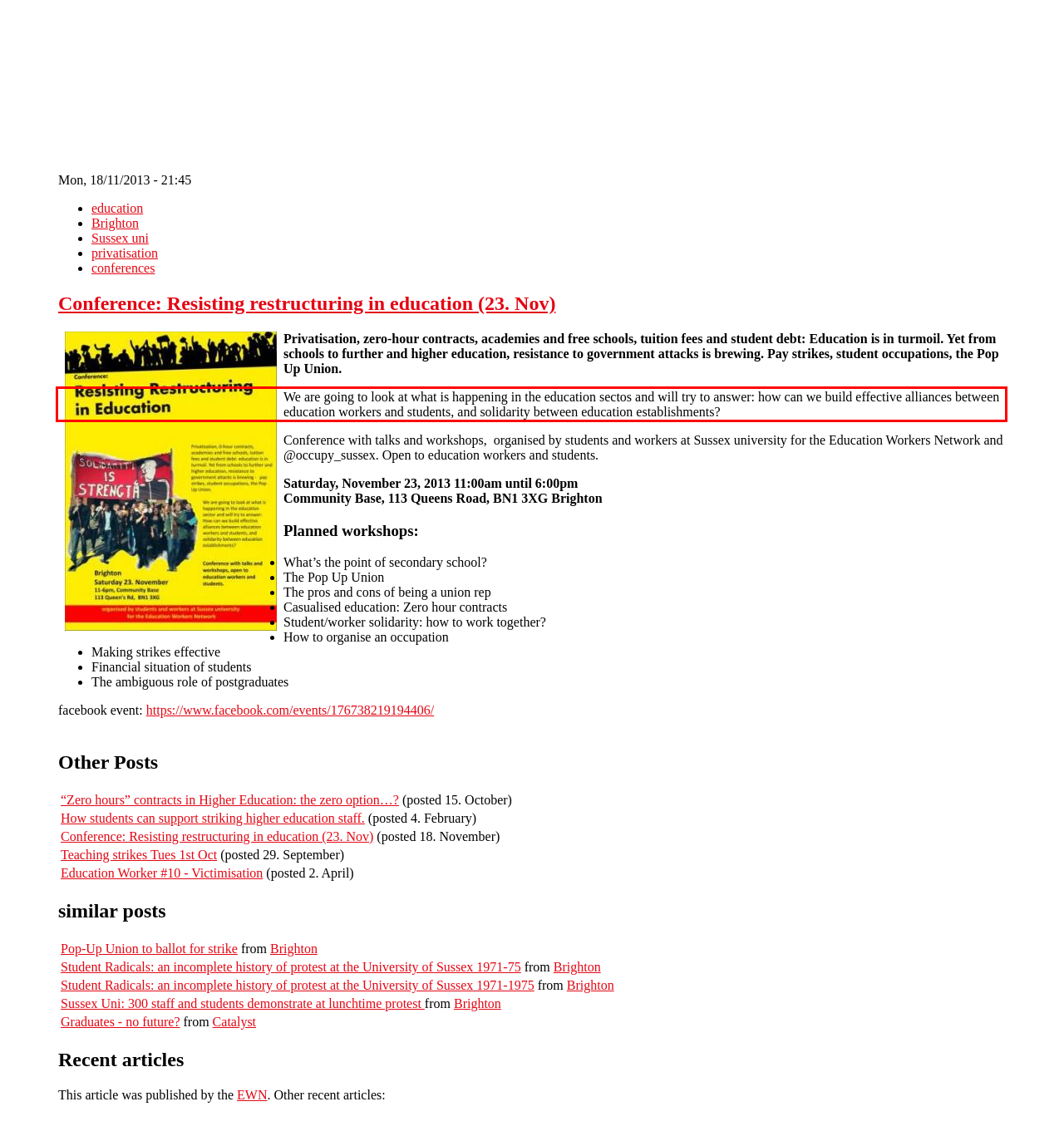You are provided with a screenshot of a webpage that includes a red bounding box. Extract and generate the text content found within the red bounding box.

We are going to look at what is happening in the education sectos and will try to answer: how can we build effective alliances between education workers and students, and solidarity between education establishments?